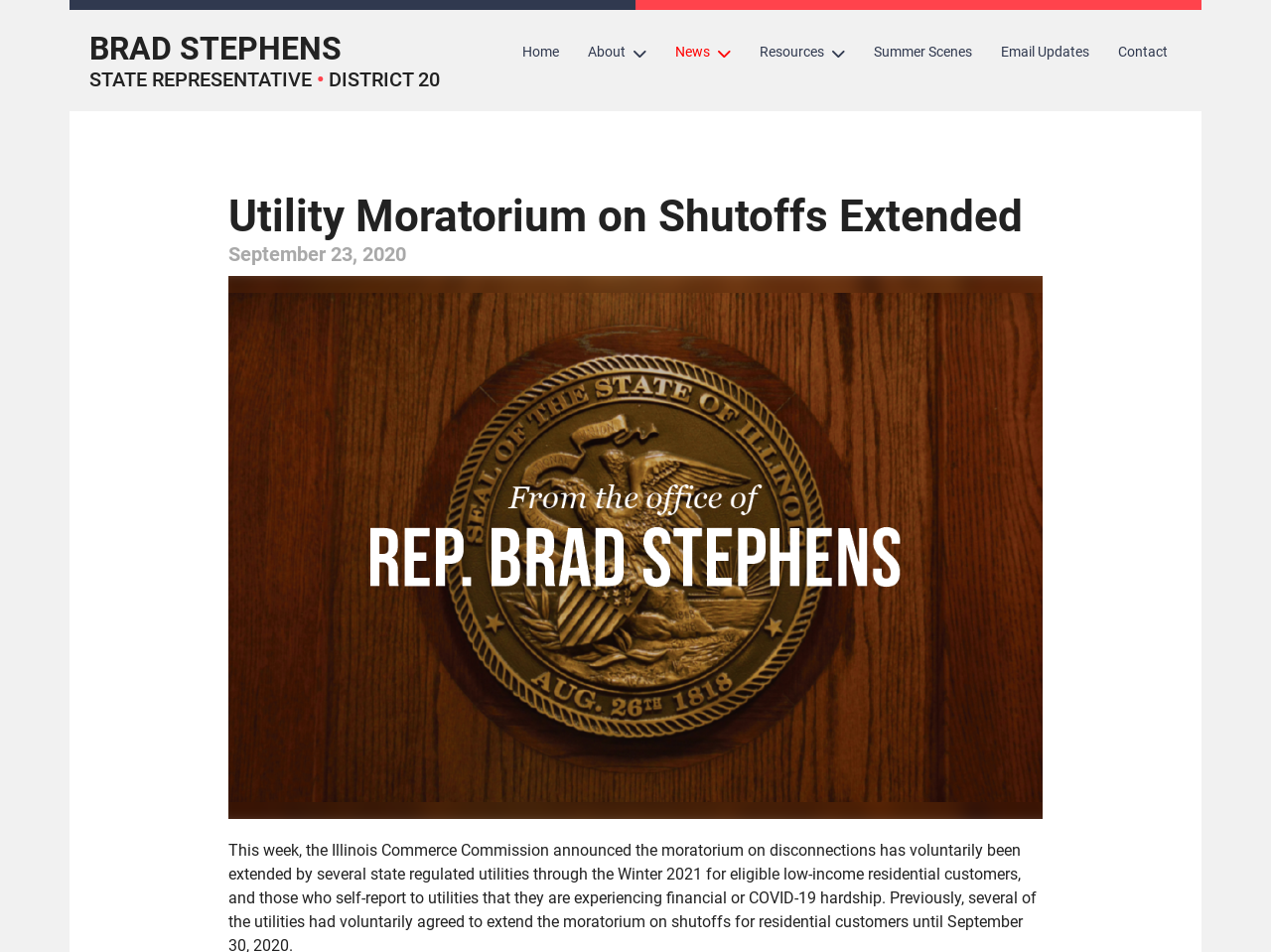From the webpage screenshot, predict the bounding box coordinates (top-left x, top-left y, bottom-right x, bottom-right y) for the UI element described here: About

[0.451, 0.031, 0.52, 0.079]